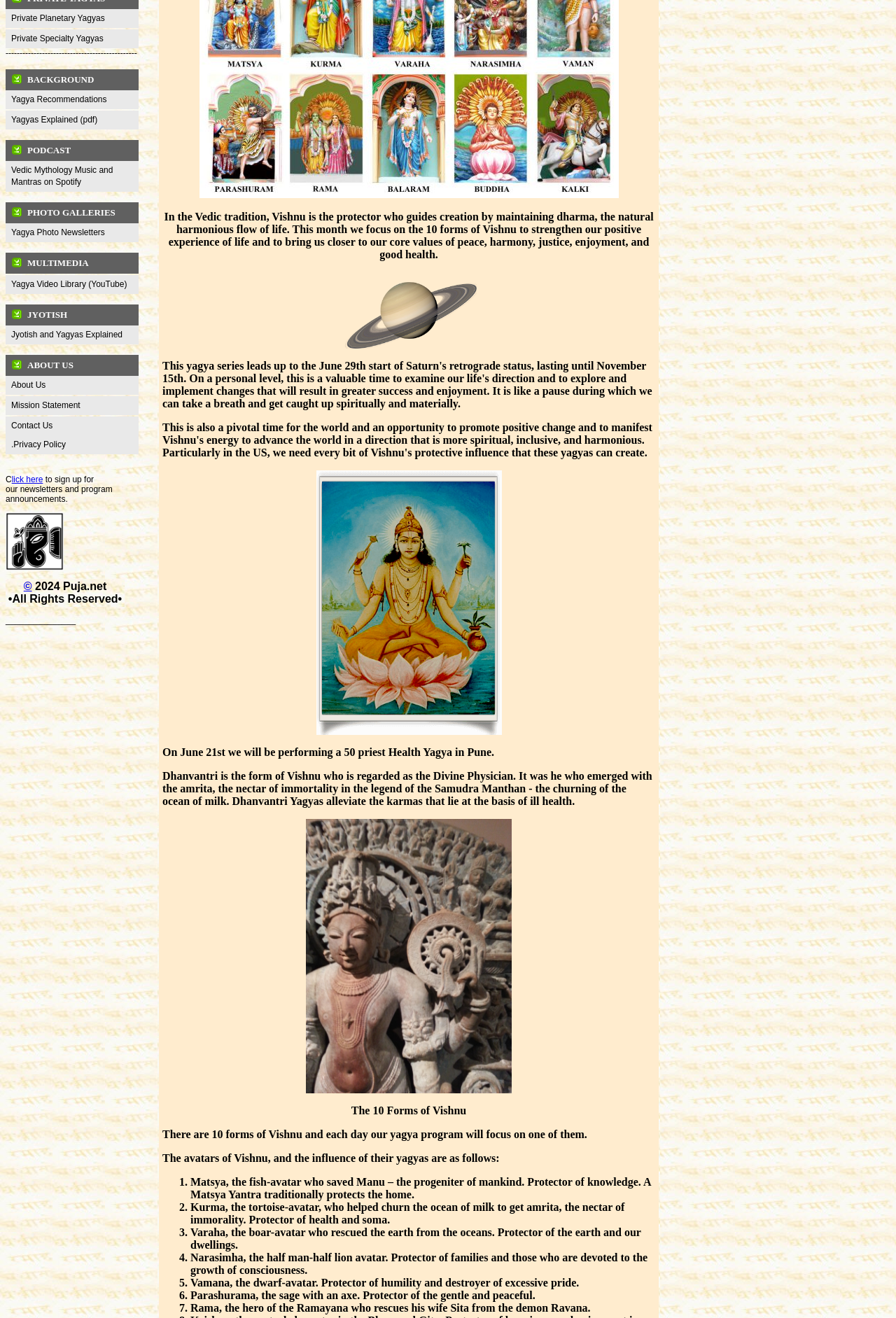Predict the bounding box of the UI element based on this description: "Yagya Video Library (YouTube)".

[0.006, 0.209, 0.155, 0.223]